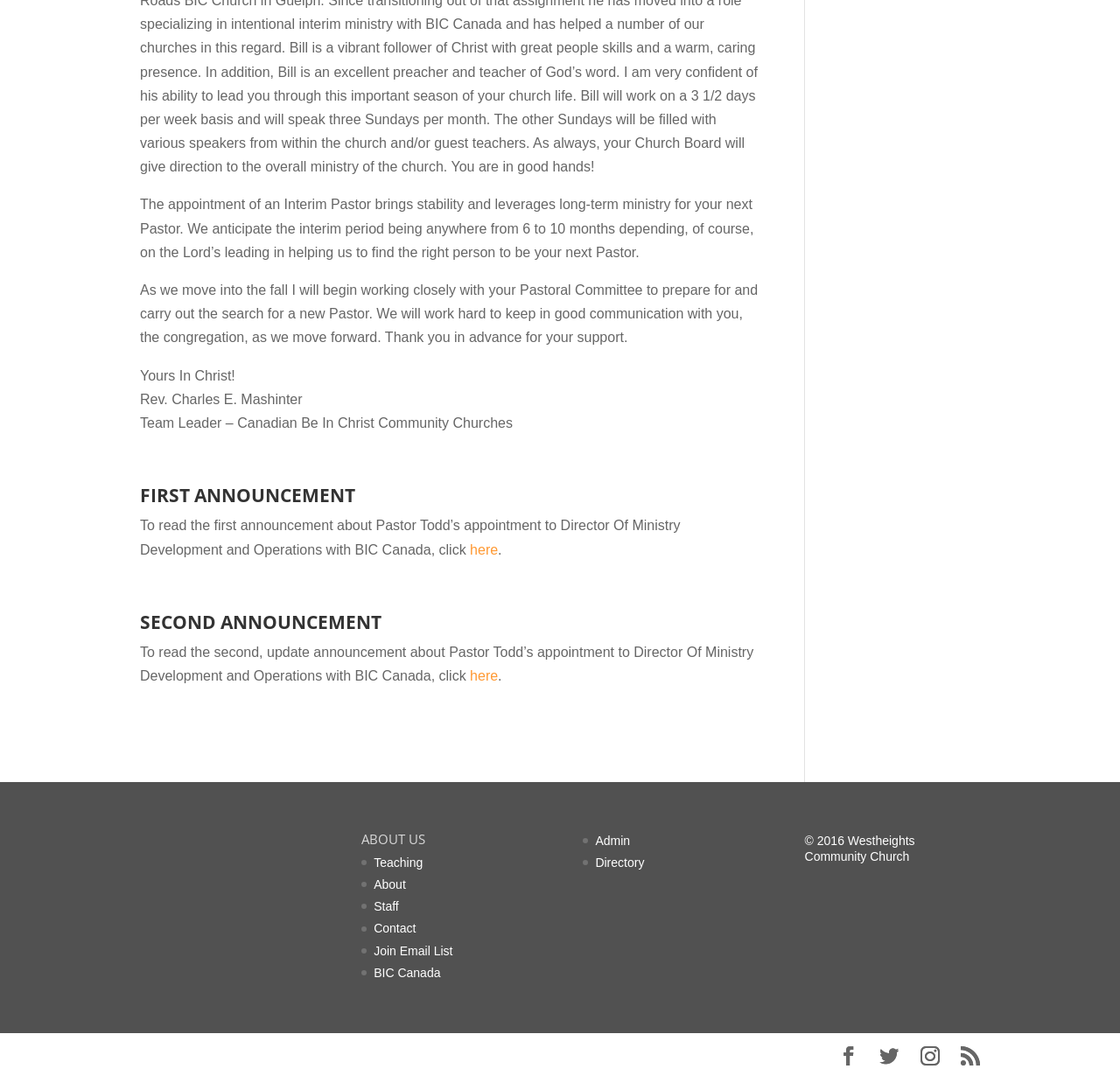Bounding box coordinates are specified in the format (top-left x, top-left y, bottom-right x, bottom-right y). All values are floating point numbers bounded between 0 and 1. Please provide the bounding box coordinate of the region this sentence describes: Admin

[0.532, 0.775, 0.563, 0.788]